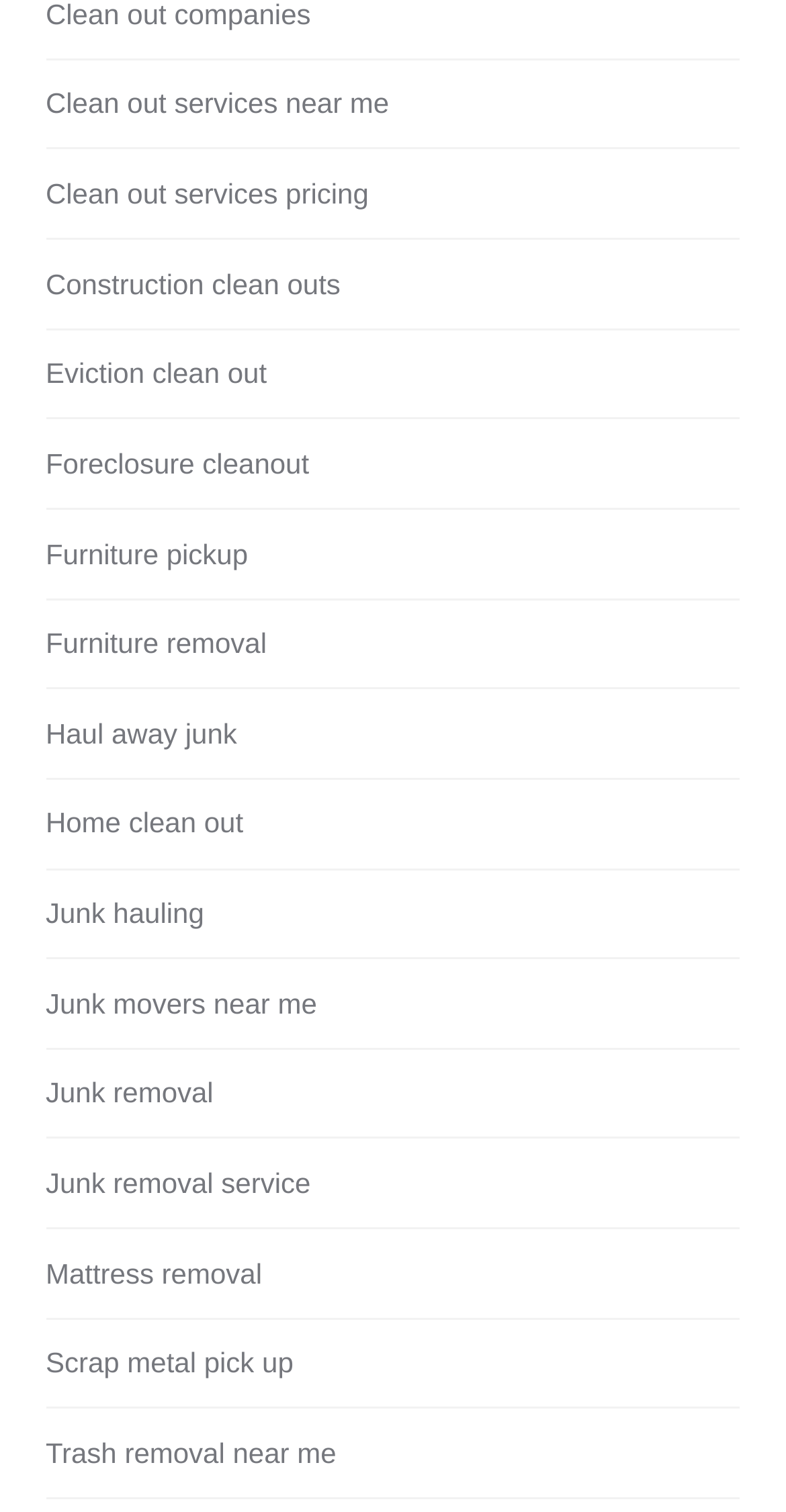Please identify the bounding box coordinates of the clickable element to fulfill the following instruction: "Explore trash removal options near me". The coordinates should be four float numbers between 0 and 1, i.e., [left, top, right, bottom].

[0.058, 0.946, 0.428, 0.976]